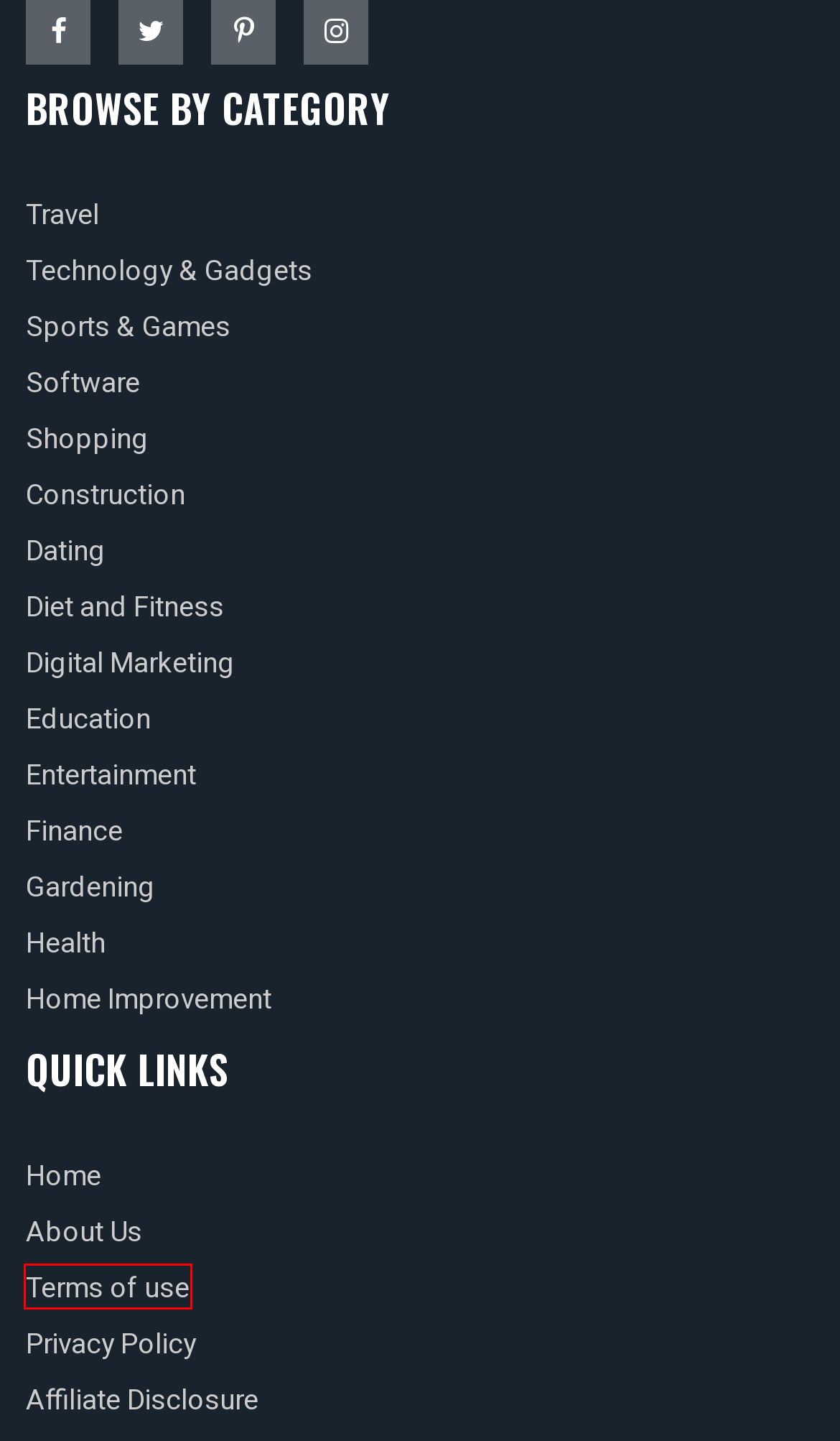You are provided with a screenshot of a webpage where a red rectangle bounding box surrounds an element. Choose the description that best matches the new webpage after clicking the element in the red bounding box. Here are the choices:
A. Privacy Policy - Queknow
B. Blogs For Businesses - Queknow
C. Affiliate Disclosure - Transparency In Our Recommendations
D. 3319060715 1981606326 - Naked Bum Queknow
E. Queknow Terms Of Use - Guidelines For Using Our Platform
F. Digital Marketing Article - Queknow
G. 7 Effective Tips To Lose Weight Safely - Queknow
H. About Queknow - Your Source For Knowledge And Information

E